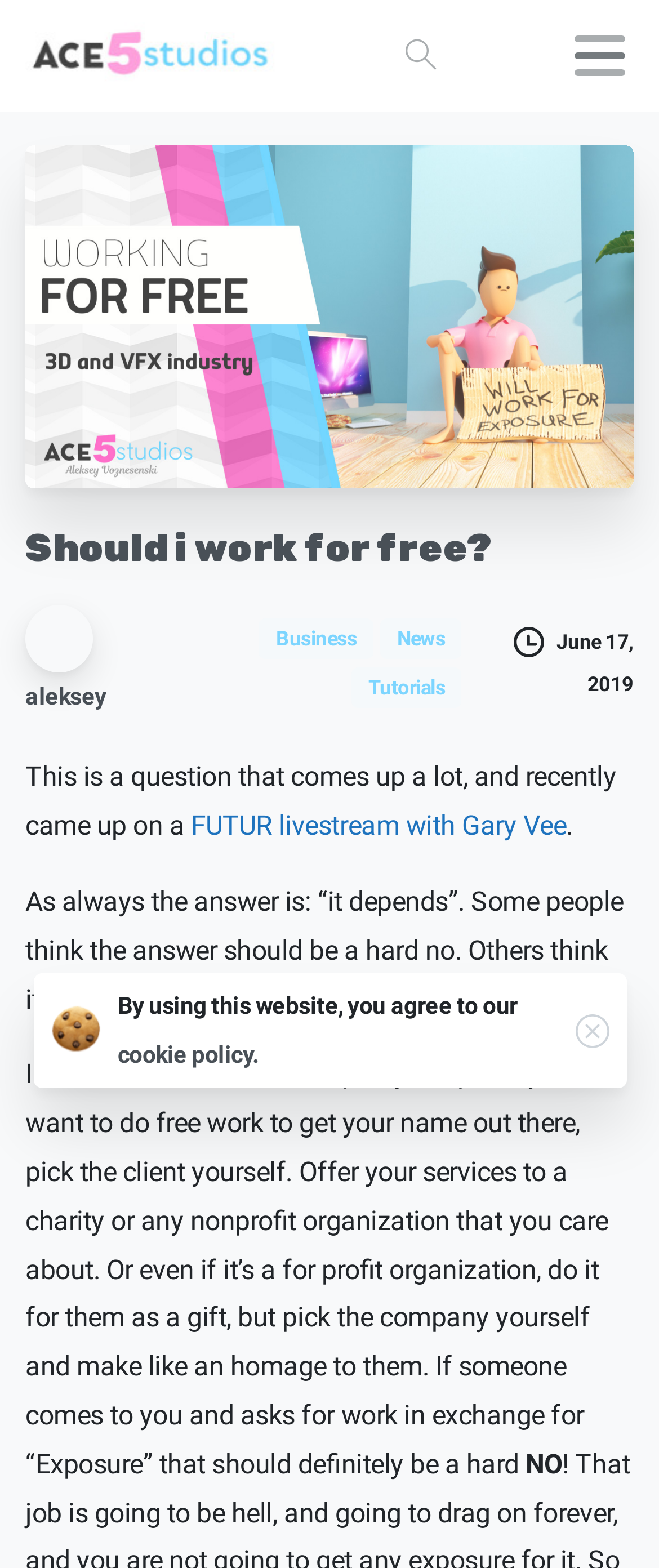Identify the main heading of the webpage and provide its text content.

Should i work for free?